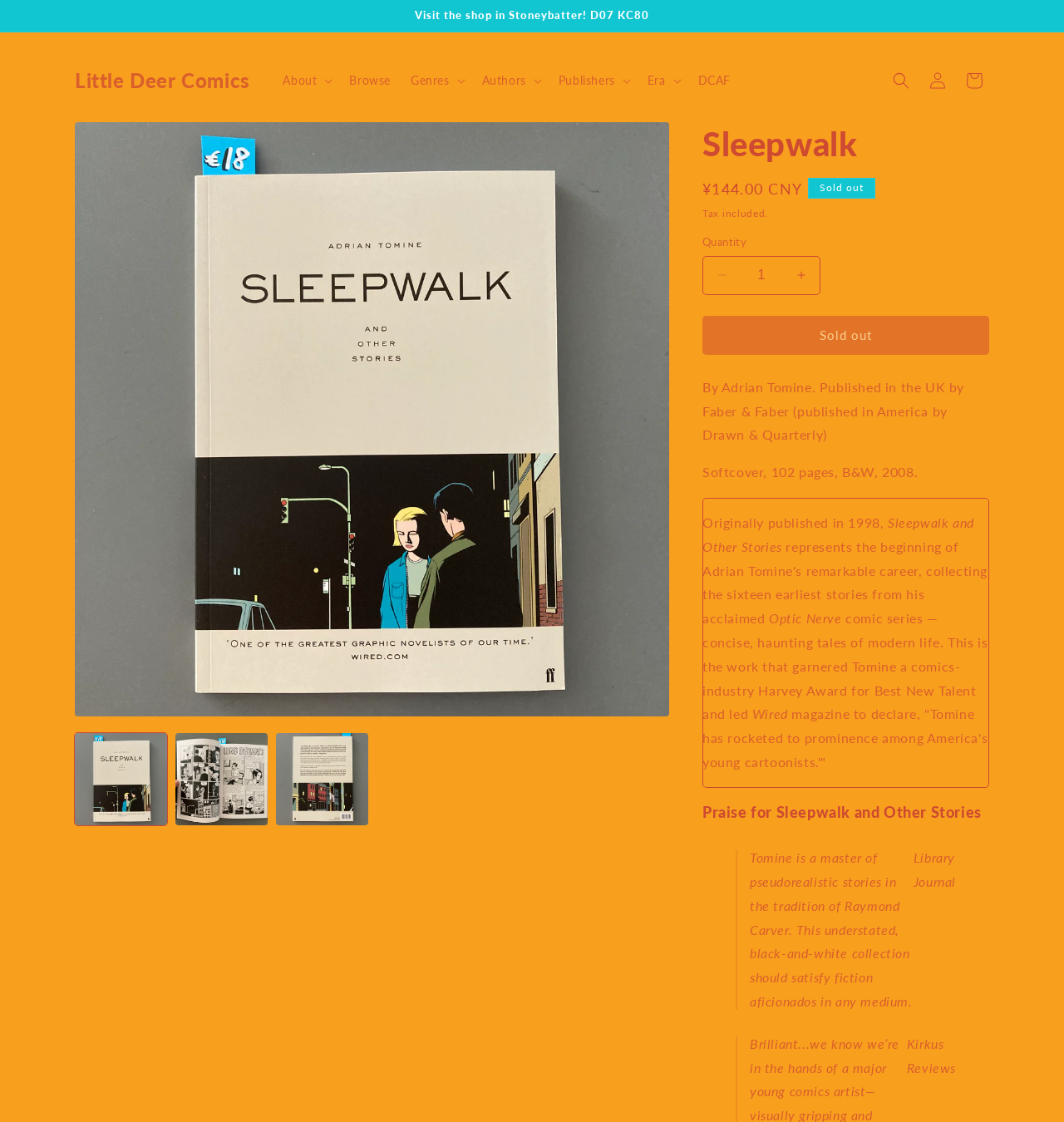Determine the bounding box coordinates for the clickable element to execute this instruction: "Browse comics". Provide the coordinates as four float numbers between 0 and 1, i.e., [left, top, right, bottom].

[0.319, 0.056, 0.377, 0.087]